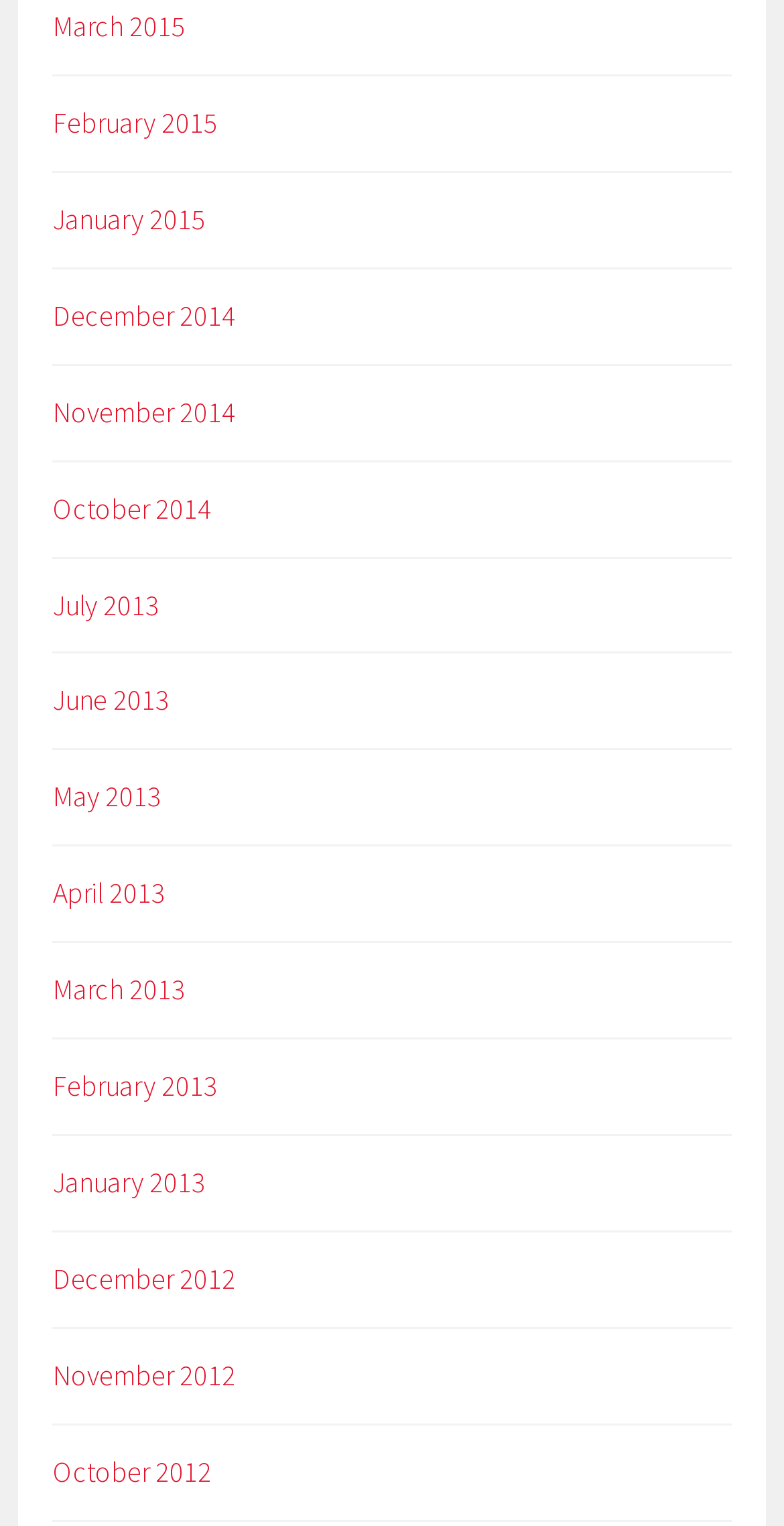What is the earliest month listed?
Using the information presented in the image, please offer a detailed response to the question.

I looked at the list of links and found the earliest month listed, which is December 2012.